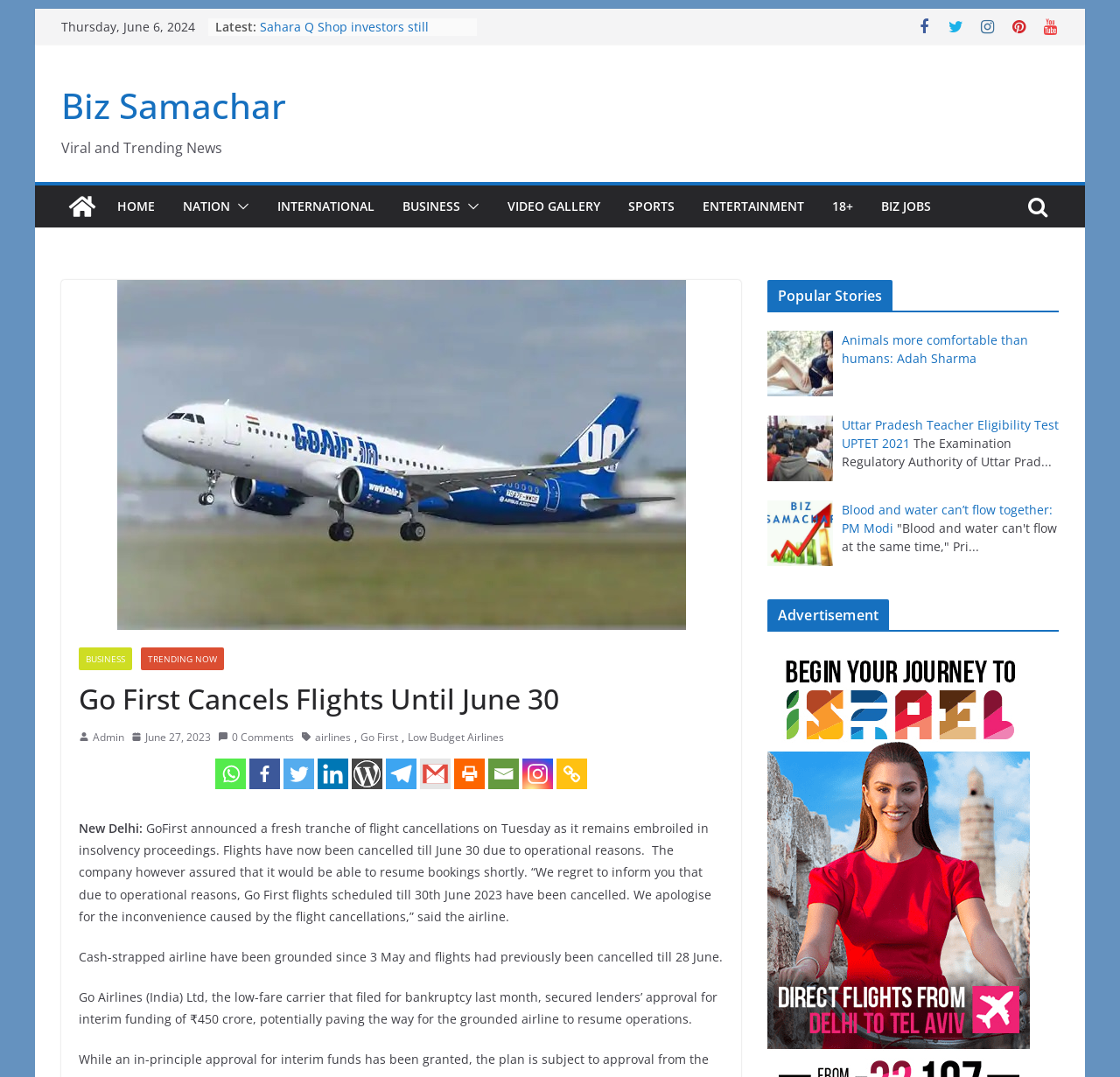Can you determine the bounding box coordinates of the area that needs to be clicked to fulfill the following instruction: "Read the 'Popular Stories'"?

[0.685, 0.26, 0.945, 0.29]